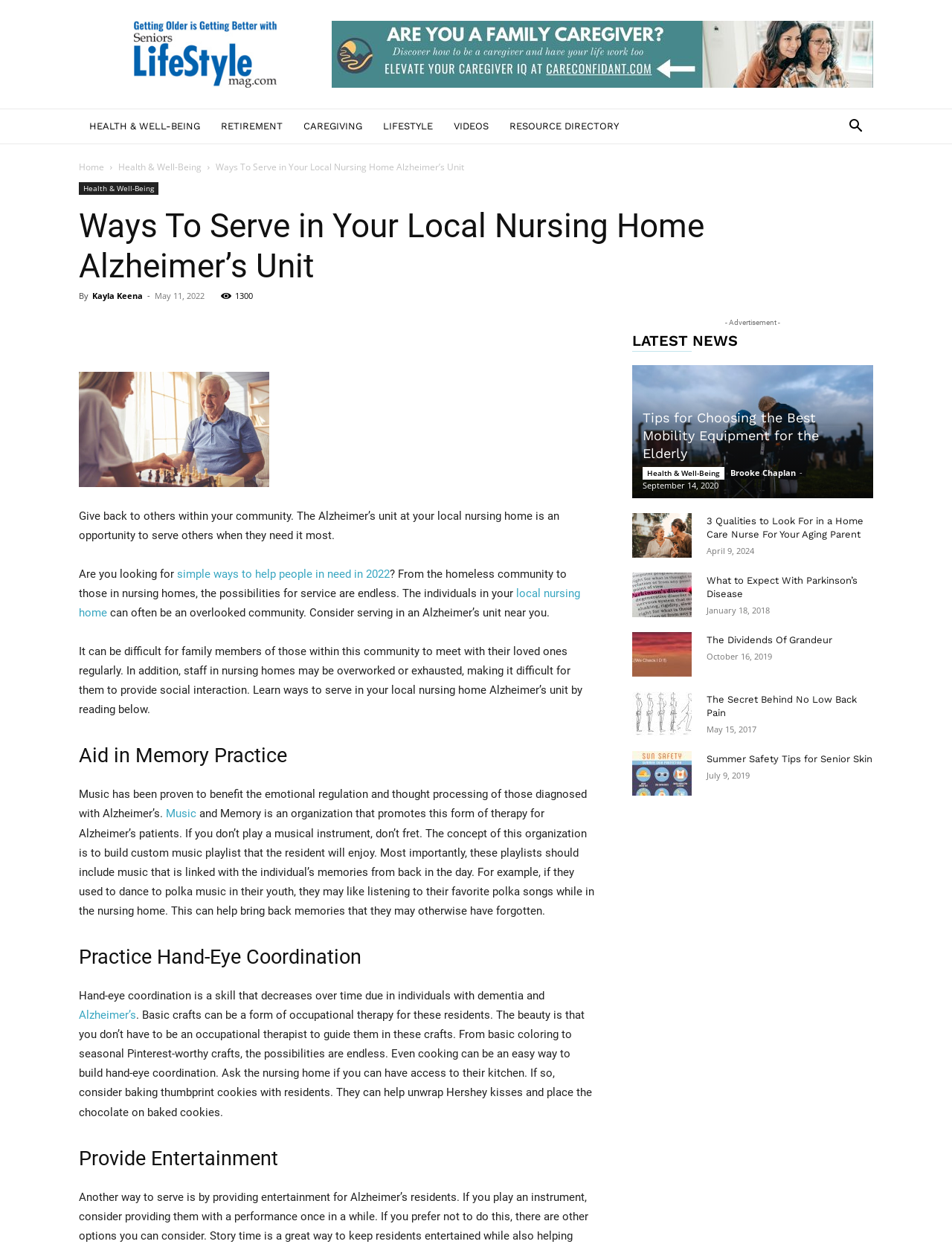Given the element description, predict the bounding box coordinates in the format (top-left x, top-left y, bottom-right x, bottom-right y), using floating point numbers between 0 and 1: Health & Well-Being

[0.083, 0.146, 0.166, 0.156]